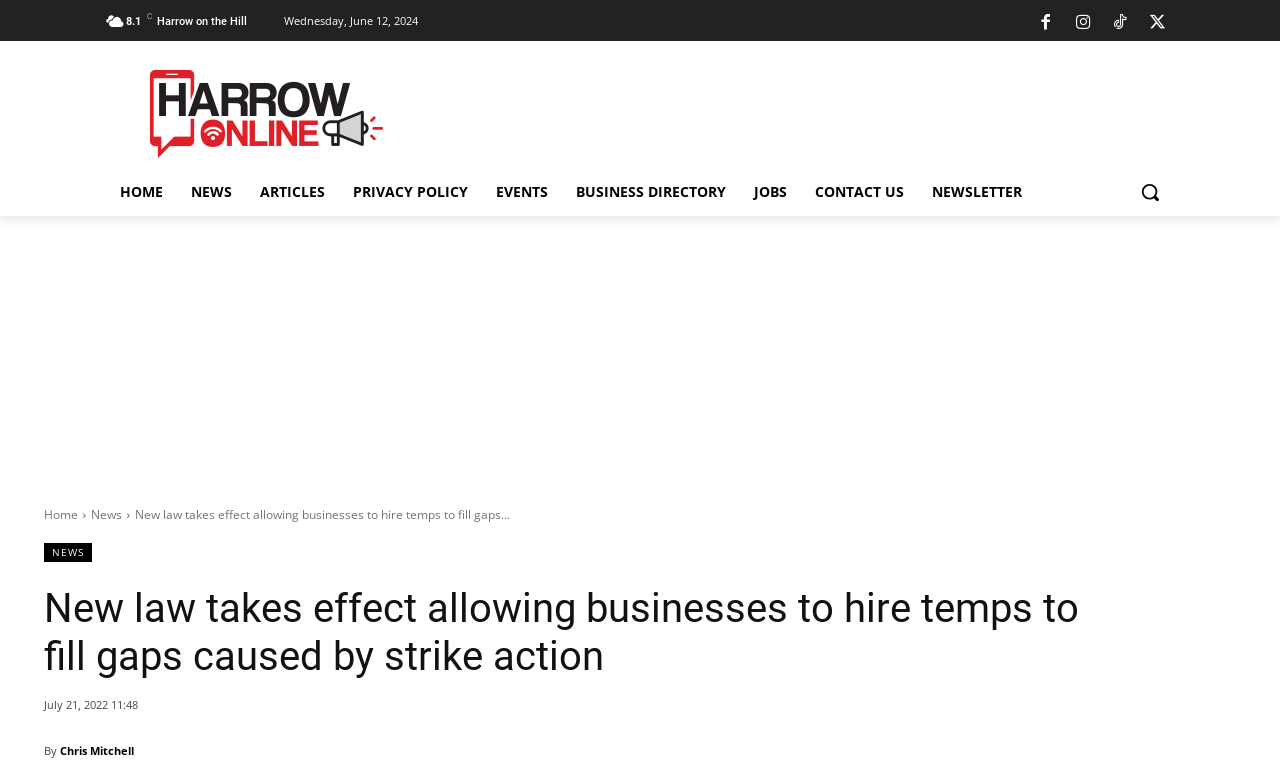Provide the bounding box coordinates of the HTML element this sentence describes: "Facebook".

[0.805, 0.005, 0.83, 0.046]